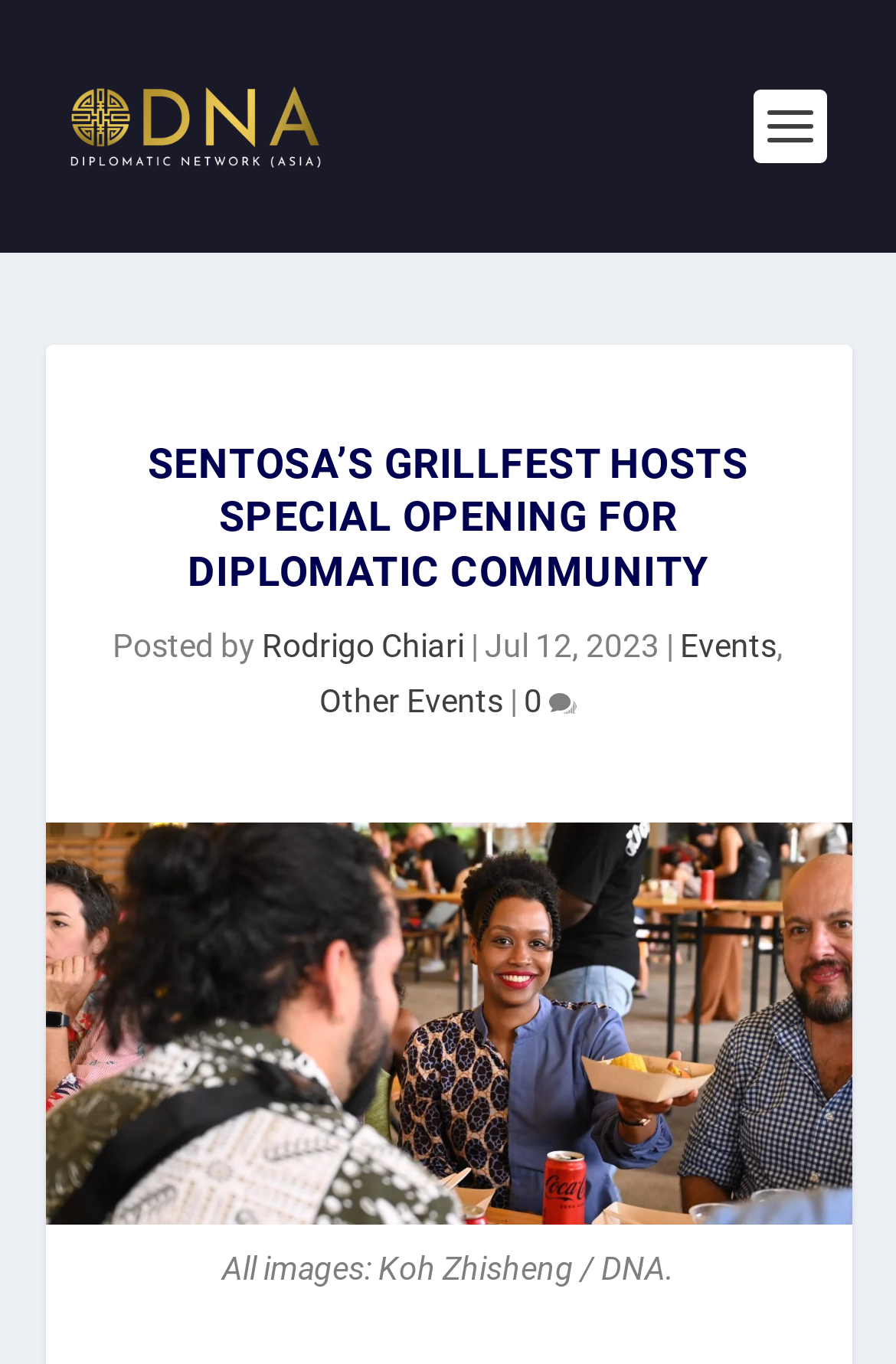What is the date of the article?
Relying on the image, give a concise answer in one word or a brief phrase.

Jul 12, 2023